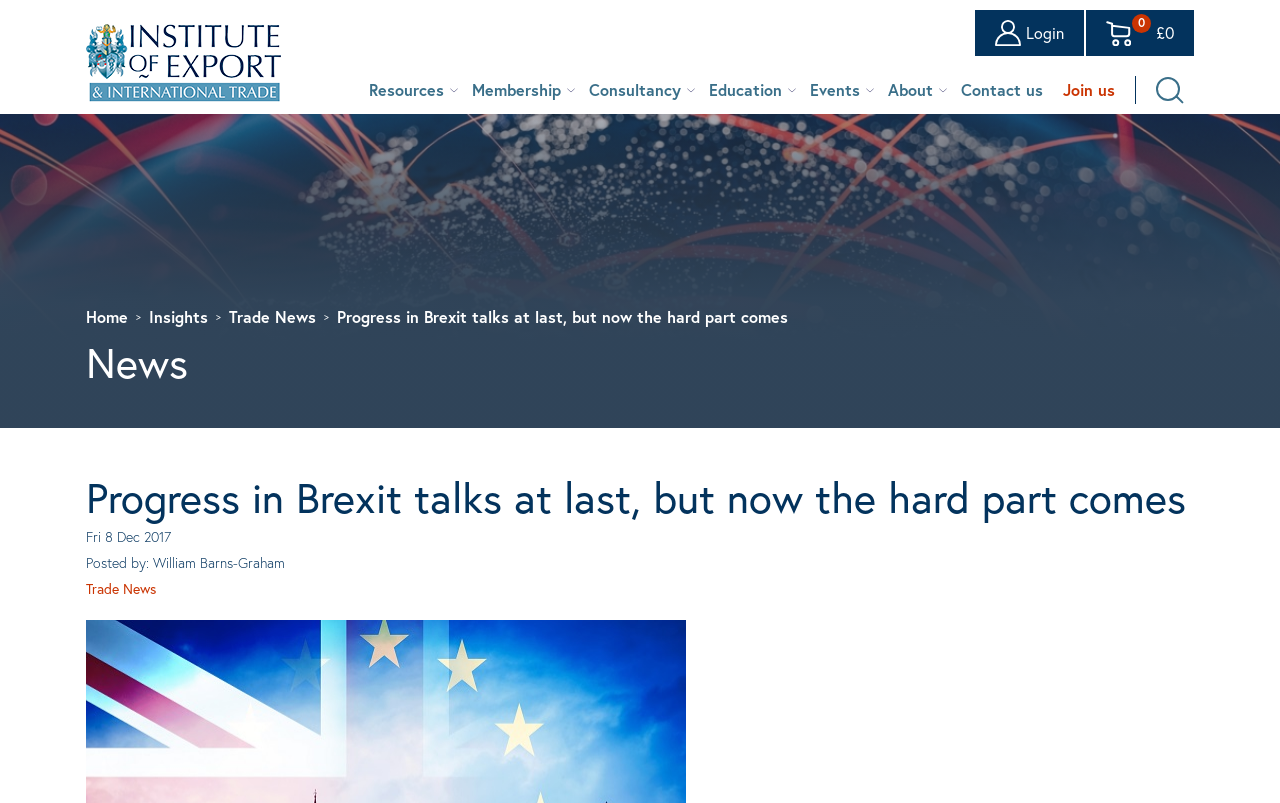Please identify the bounding box coordinates of the region to click in order to complete the task: "View resources". The coordinates must be four float numbers between 0 and 1, specified as [left, top, right, bottom].

[0.281, 0.097, 0.355, 0.127]